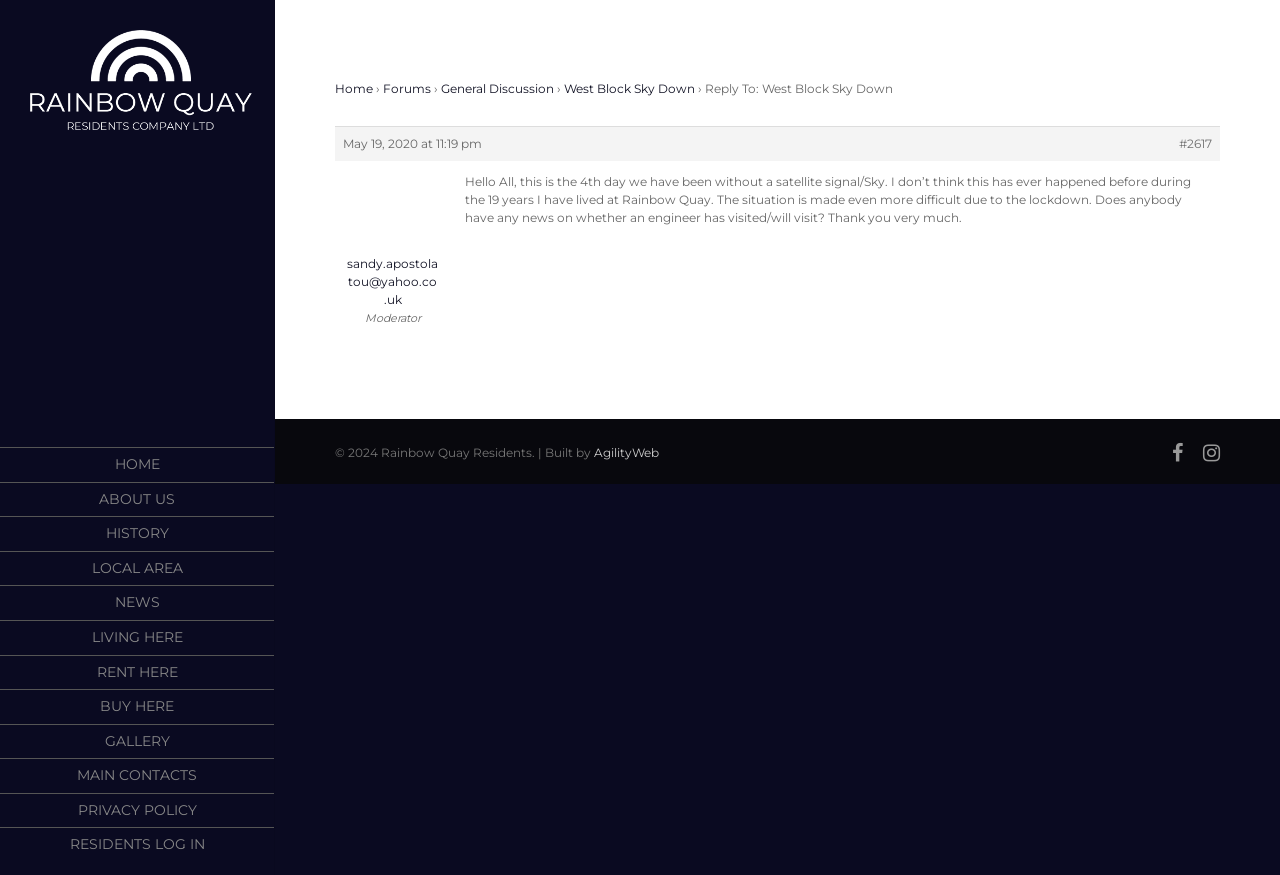Could you locate the bounding box coordinates for the section that should be clicked to accomplish this task: "Go to ABOUT US".

[0.077, 0.551, 0.137, 0.59]